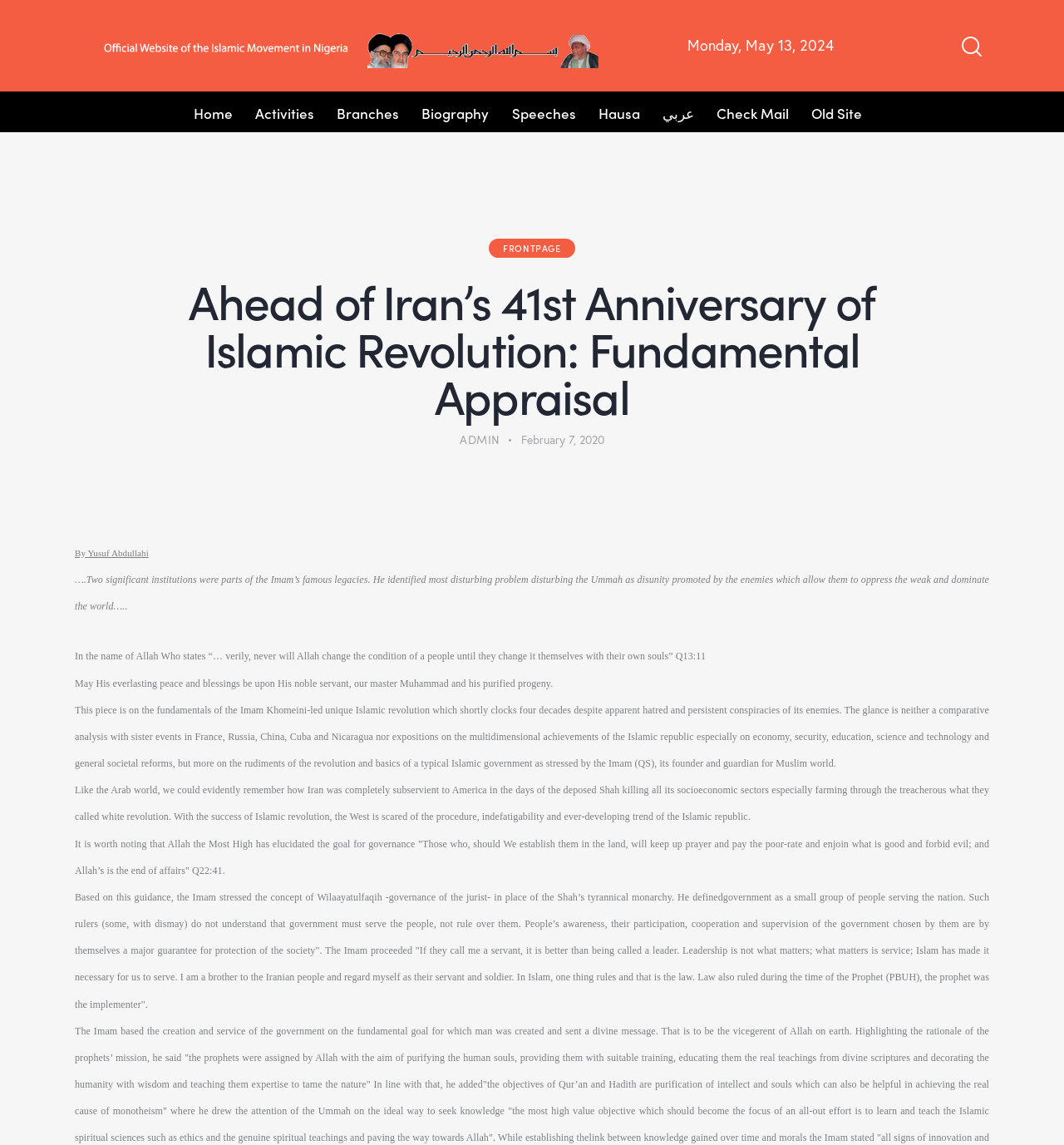Utilize the information from the image to answer the question in detail:
What is the concept stressed by the Imam in place of the Shah's tyrannical monarchy?

I found the concept by looking at the StaticText element with the text 'Based on this guidance, the Imam stressed the concept of Wilaayatulfaqih -governance of the jurist- in place of the Shah’s tyrannical monarchy.' which has a bounding box coordinate of [0.07, 0.732, 0.93, 0.765]. This element is likely to be describing the concept stressed by the Imam.